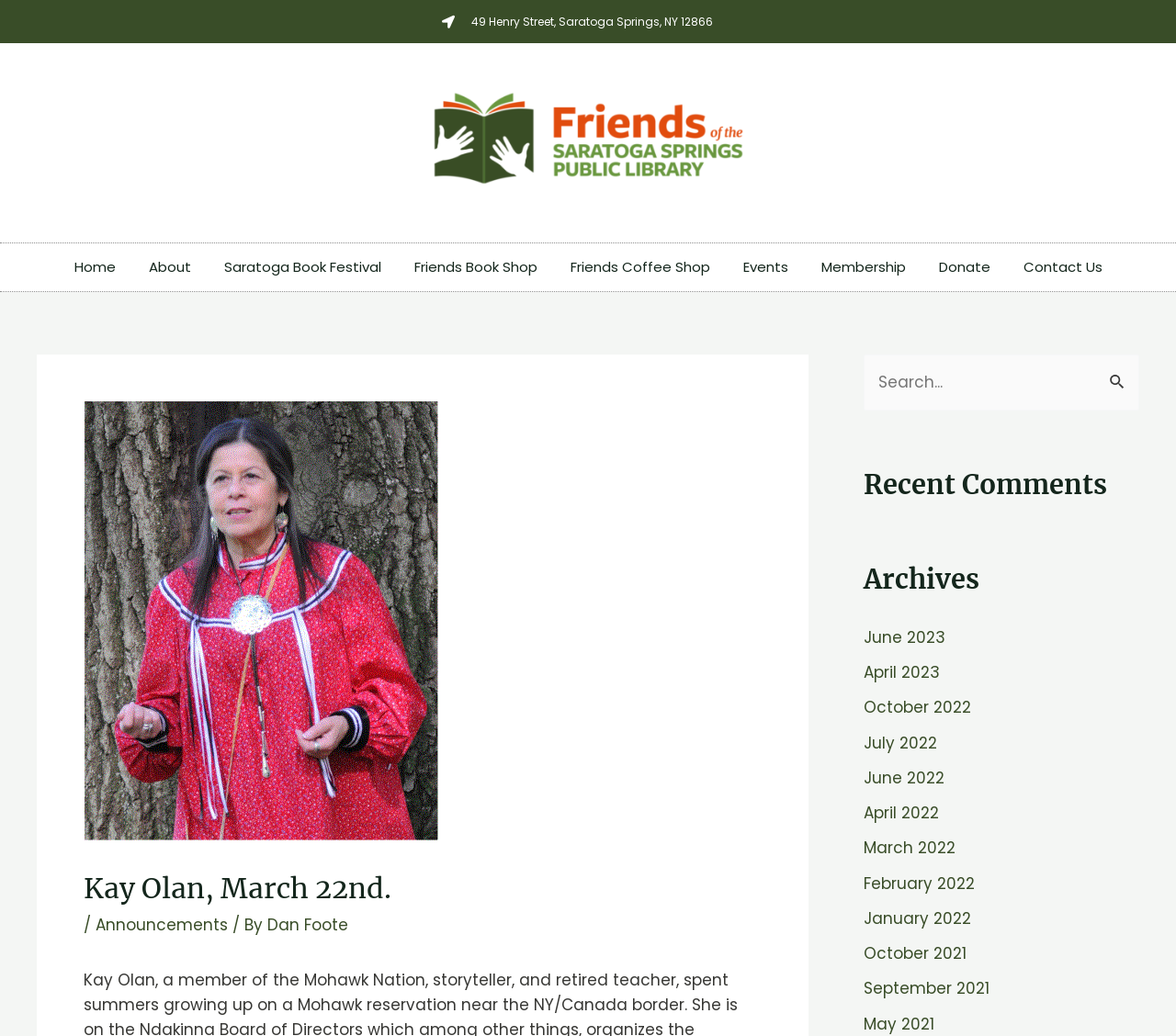Provide the bounding box coordinates for the UI element that is described by this text: "Guestbook". The coordinates should be in the form of four float numbers between 0 and 1: [left, top, right, bottom].

None